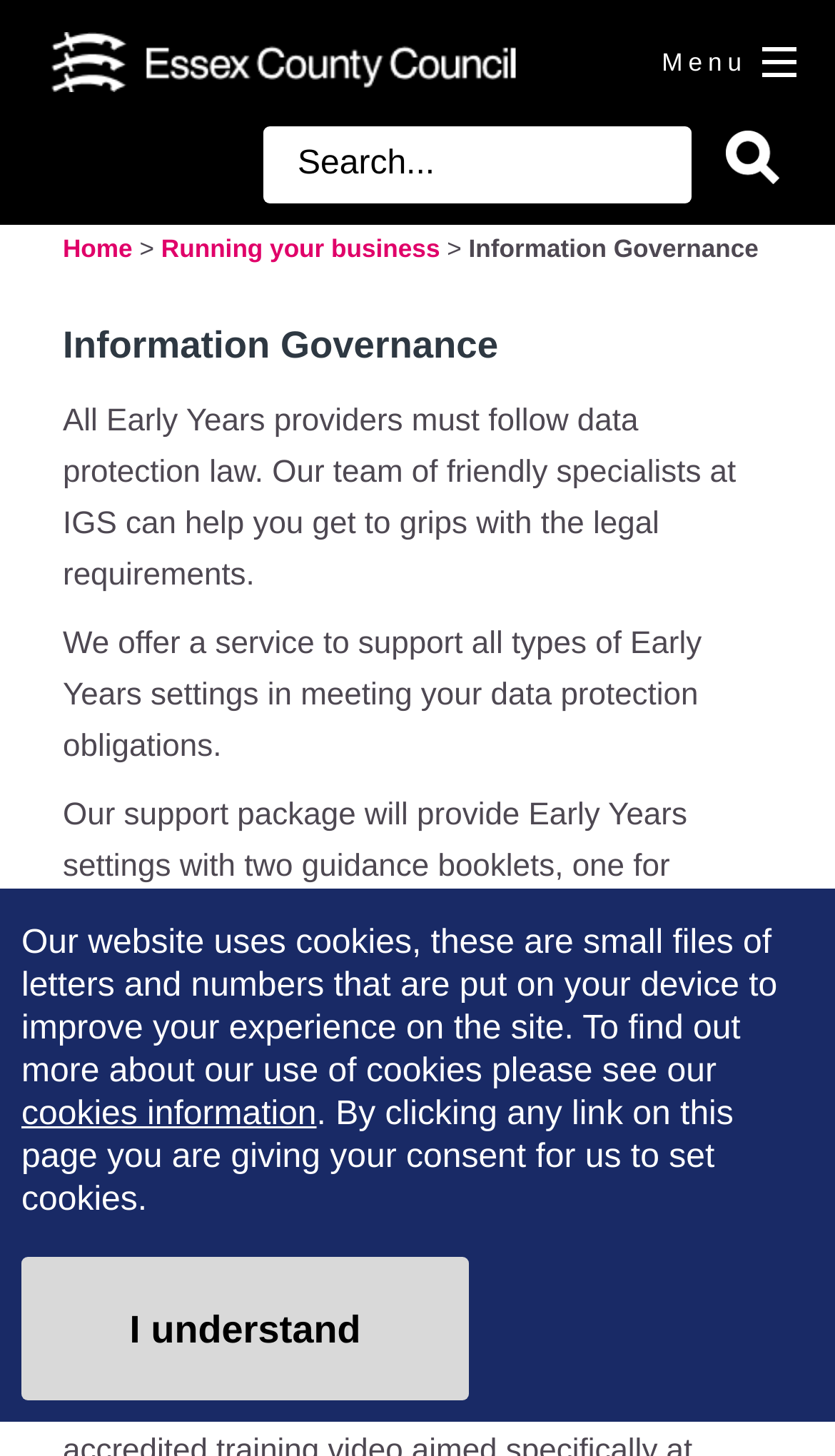What is the purpose of the support package?
Provide a detailed and well-explained answer to the question.

The support package is mentioned in the webpage as a service to support Early Years settings in meeting their data protection obligations. It includes two guidance booklets and a helpdesk to provide unlimited advice and guidance for a period of one year.